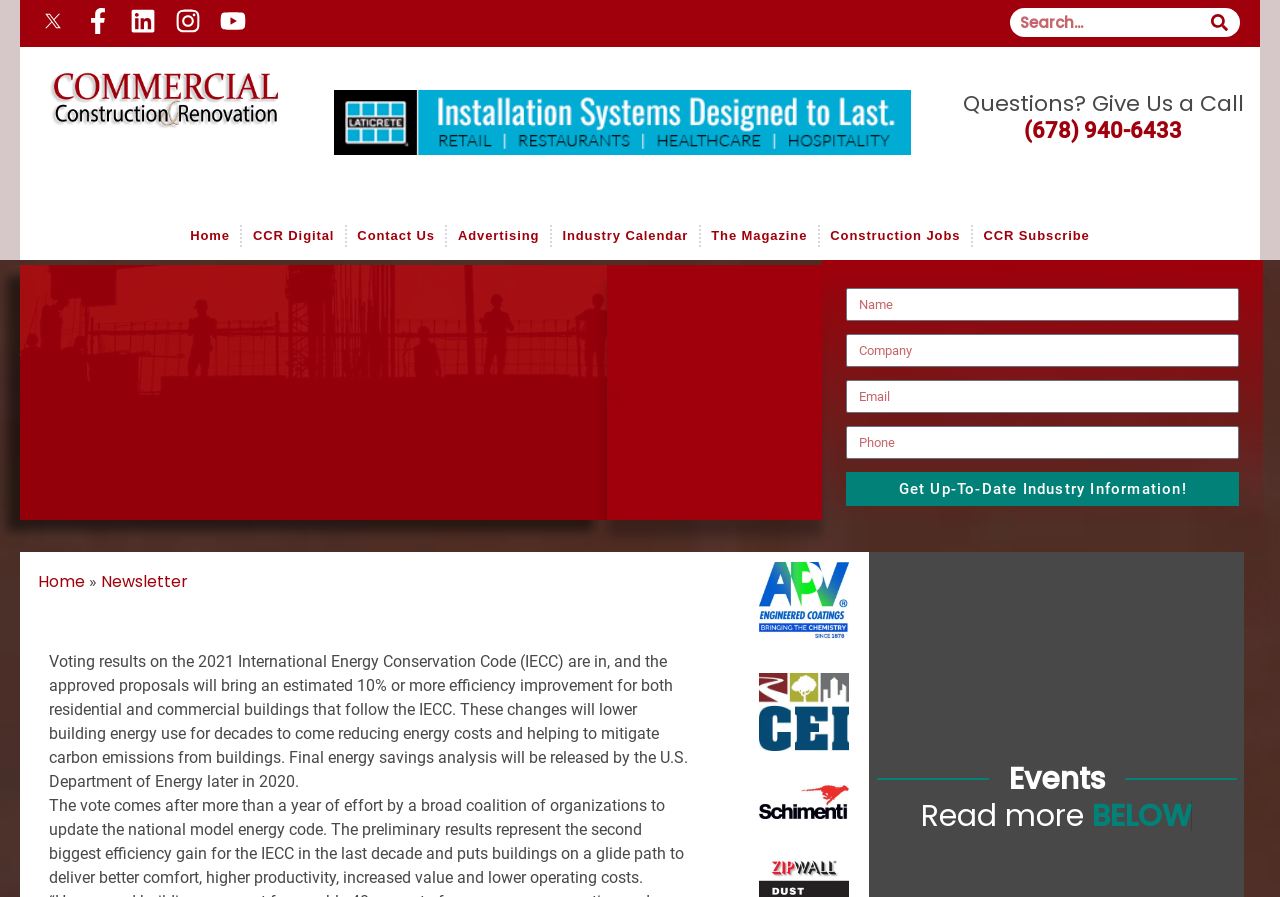What is the title or heading displayed on the webpage?

Local governments vote for improved efficiency in National Model Energy Code